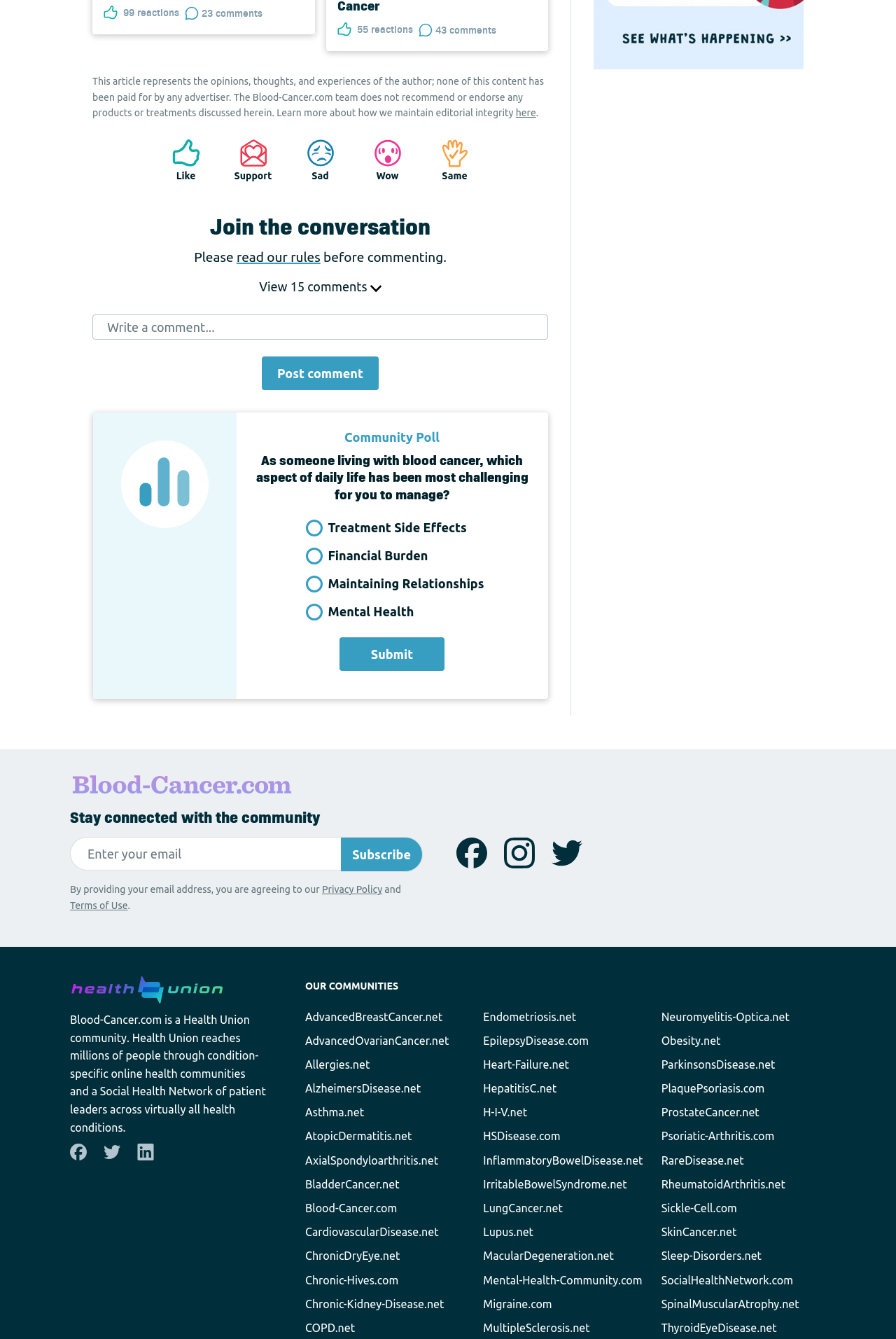Locate the bounding box coordinates of the element that should be clicked to execute the following instruction: "React with Like".

[0.176, 0.104, 0.239, 0.136]